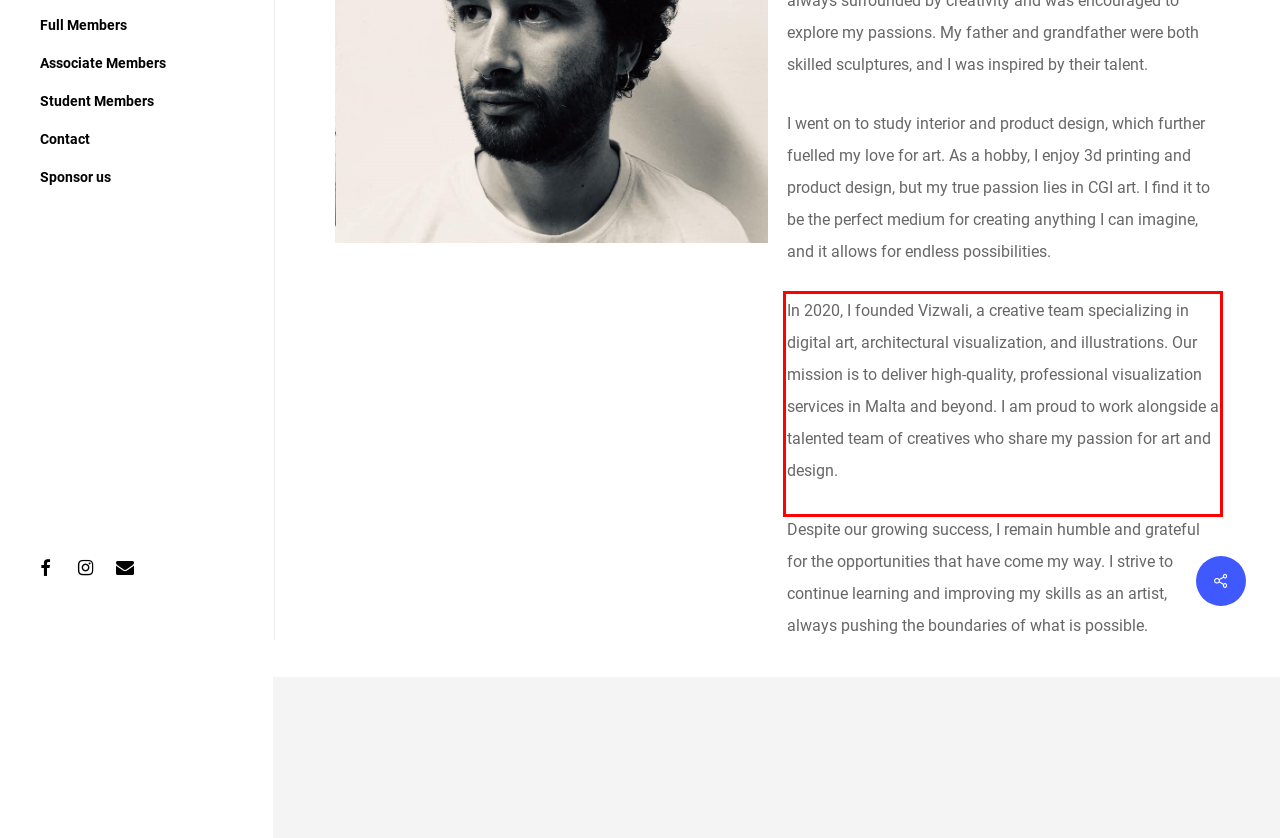Using the provided screenshot of a webpage, recognize and generate the text found within the red rectangle bounding box.

In 2020, I founded Vizwali, a creative team specializing in digital art, architectural visualization, and illustrations. Our mission is to deliver high-quality, professional visualization services in Malta and beyond. I am proud to work alongside a talented team of creatives who share my passion for art and design.